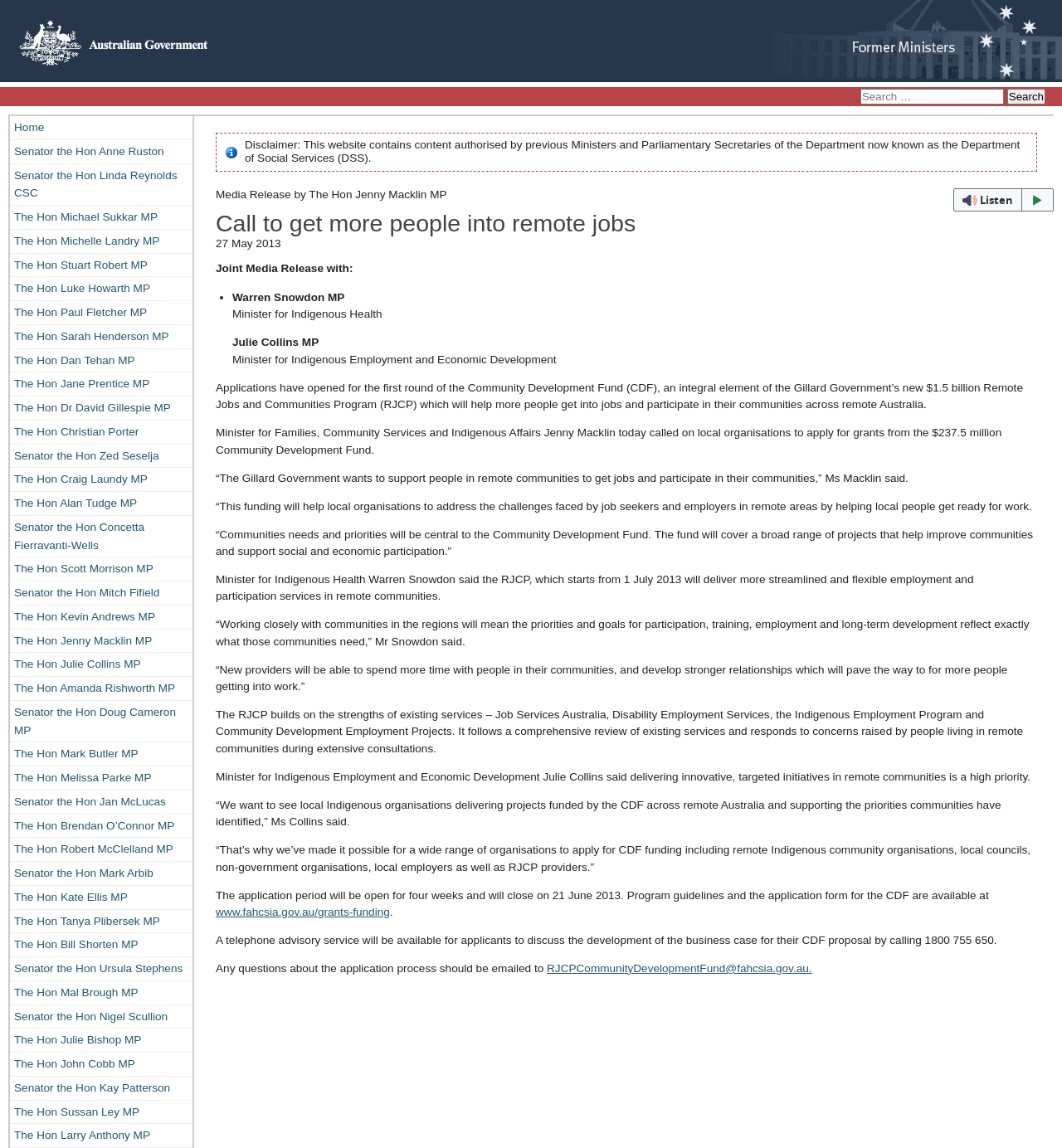Kindly determine the bounding box coordinates for the clickable area to achieve the given instruction: "Visit the website for grants and funding".

[0.203, 0.789, 0.367, 0.8]